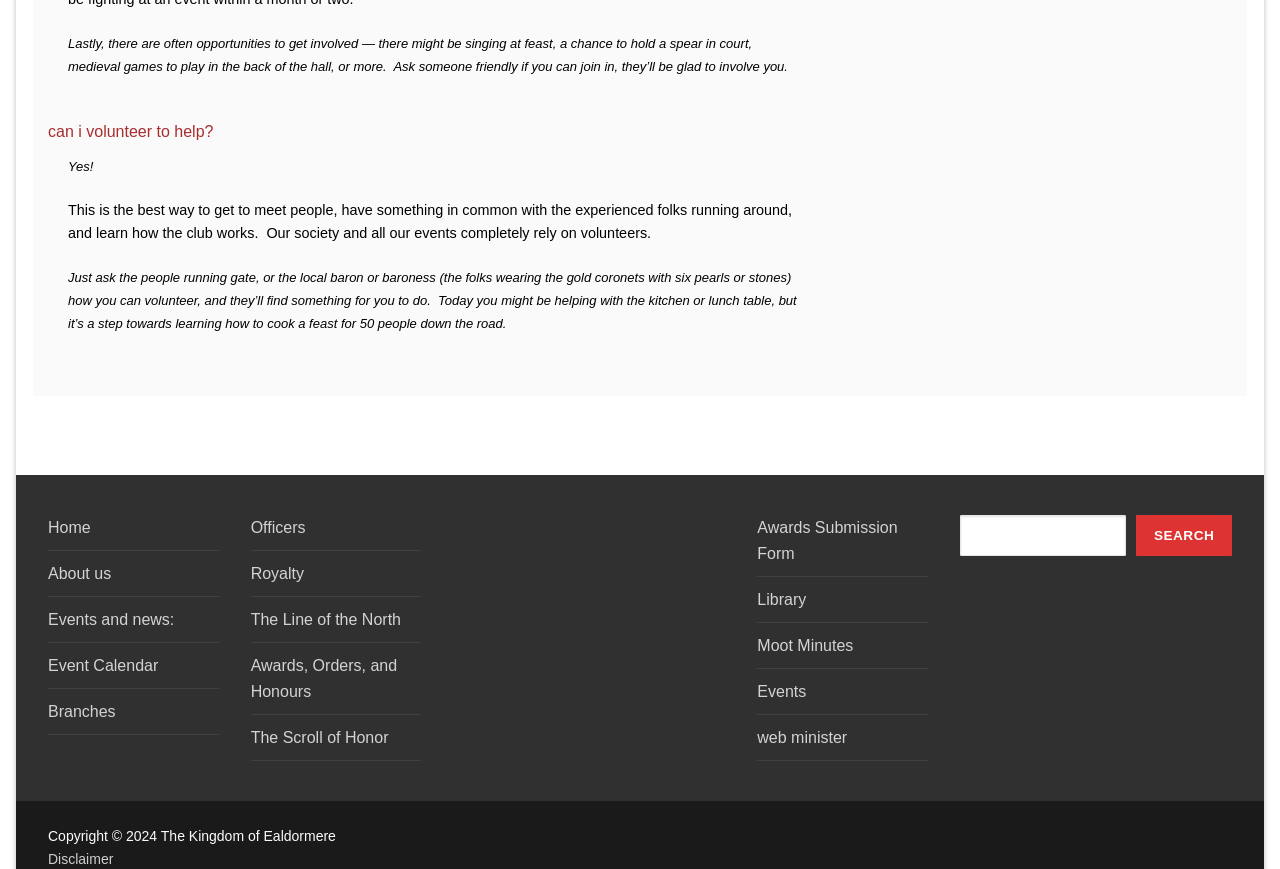Kindly determine the bounding box coordinates for the clickable area to achieve the given instruction: "Click the 'Send Inquiry' link".

None